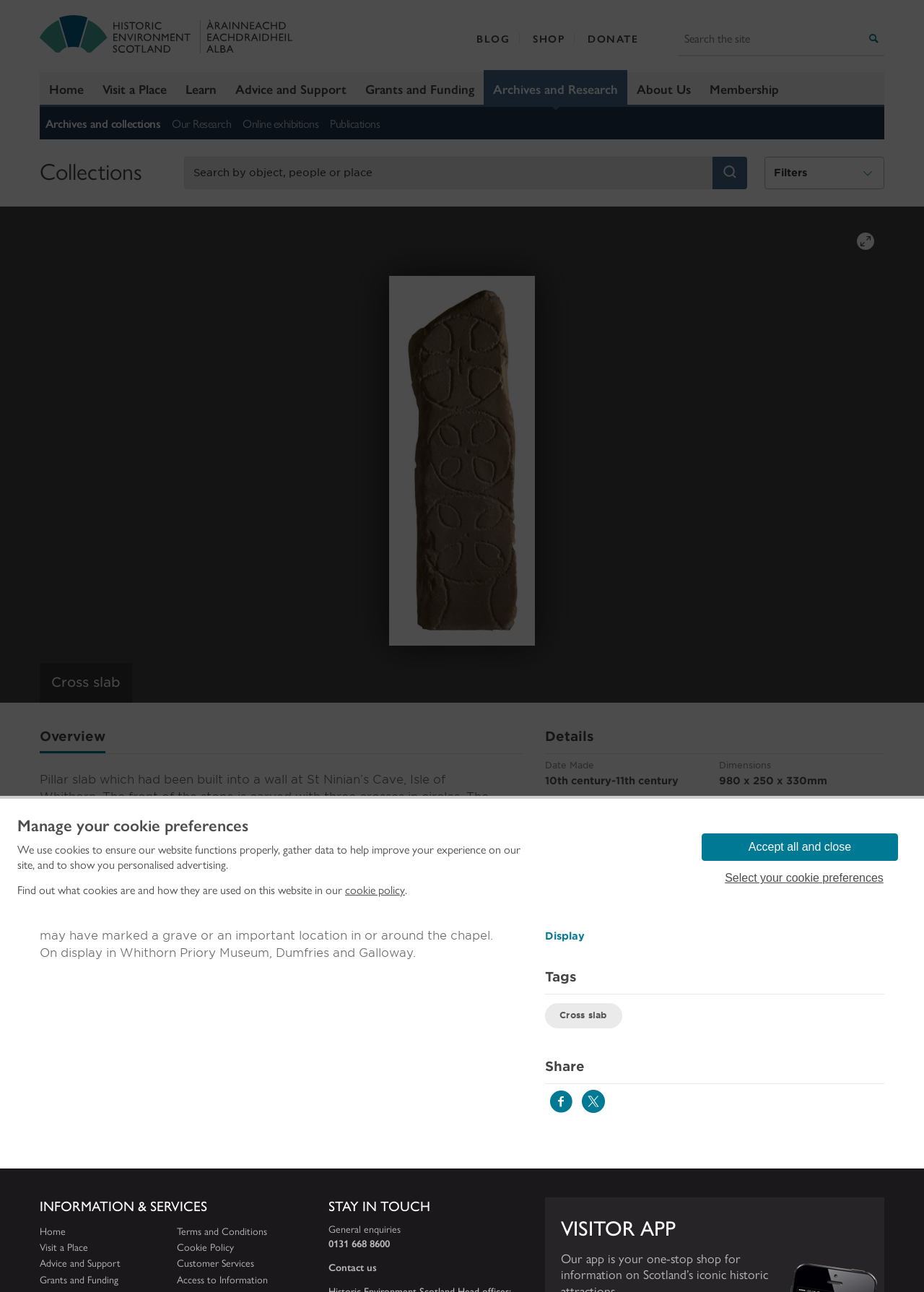Please find and report the bounding box coordinates of the element to click in order to perform the following action: "Visit a Place". The coordinates should be expressed as four float numbers between 0 and 1, in the format [left, top, right, bottom].

[0.101, 0.056, 0.191, 0.081]